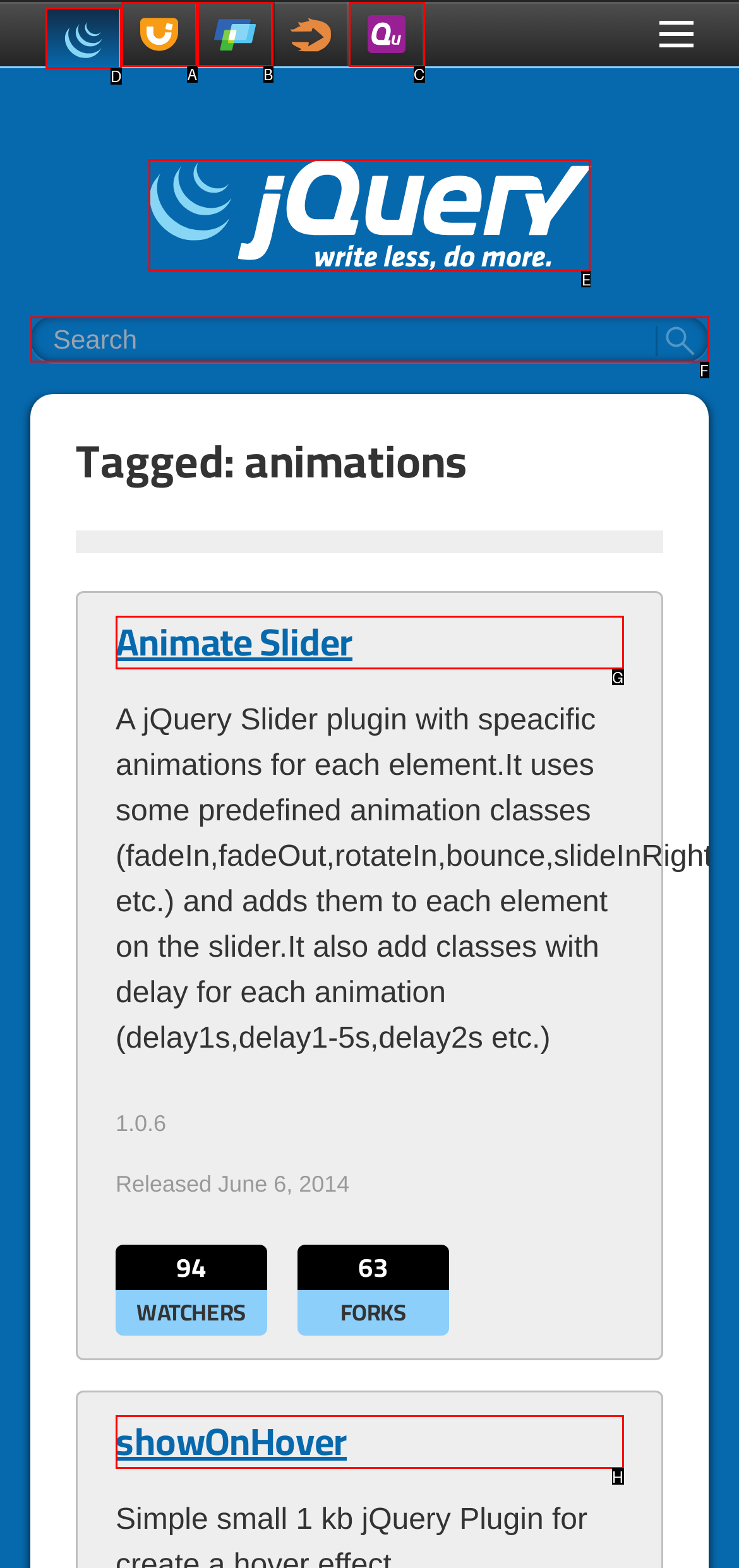Determine the option that aligns with this description: Law Enforcement Career Consultants
Reply with the option's letter directly.

None